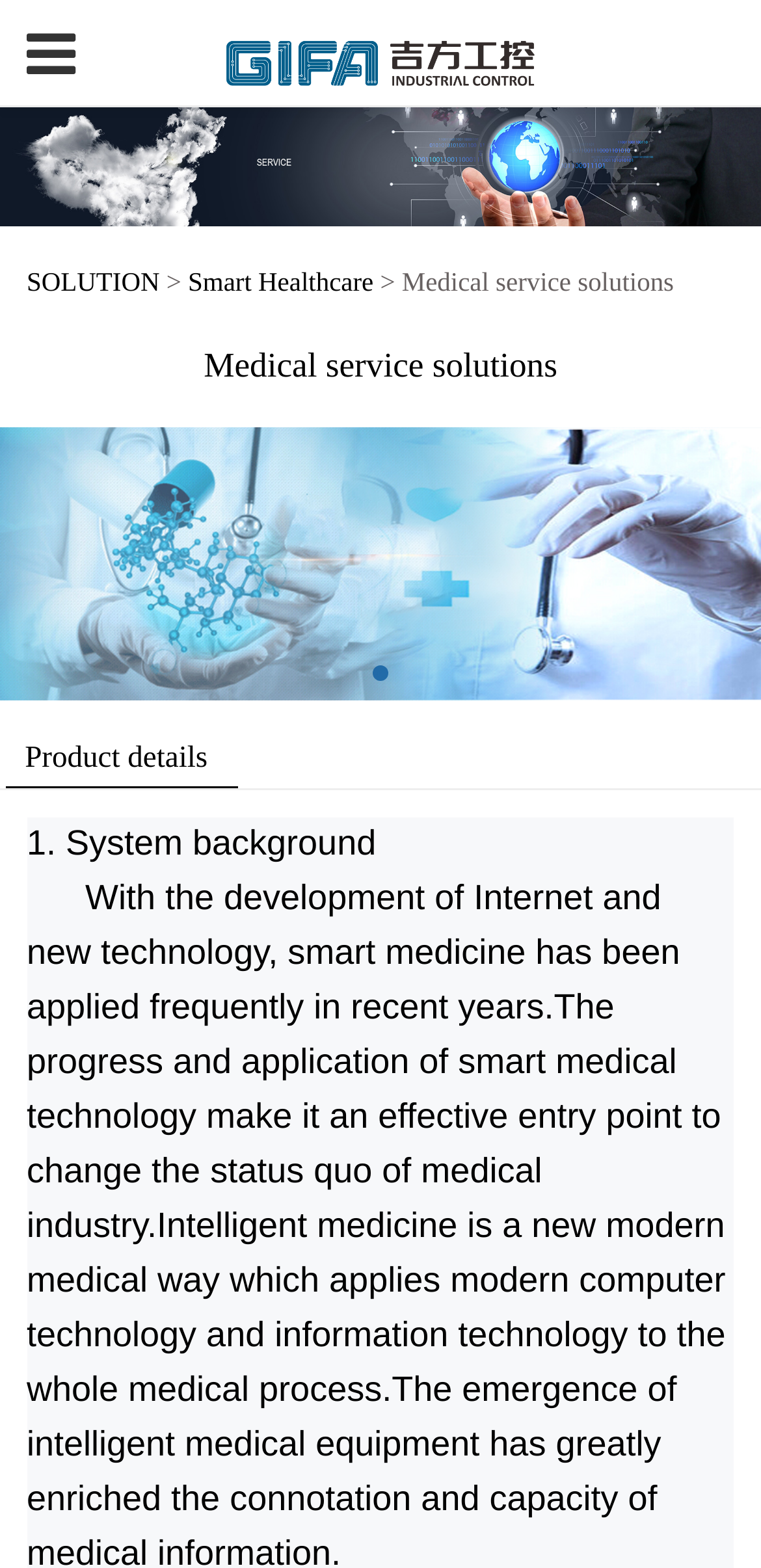Refer to the image and provide an in-depth answer to the question: 
What is the text of the first link?

The first link is located at the top of the webpage with a bounding box coordinate of [0.12, 0.0, 0.88, 0.069]. Since there is no OCR text or element description, the text of the first link is empty.